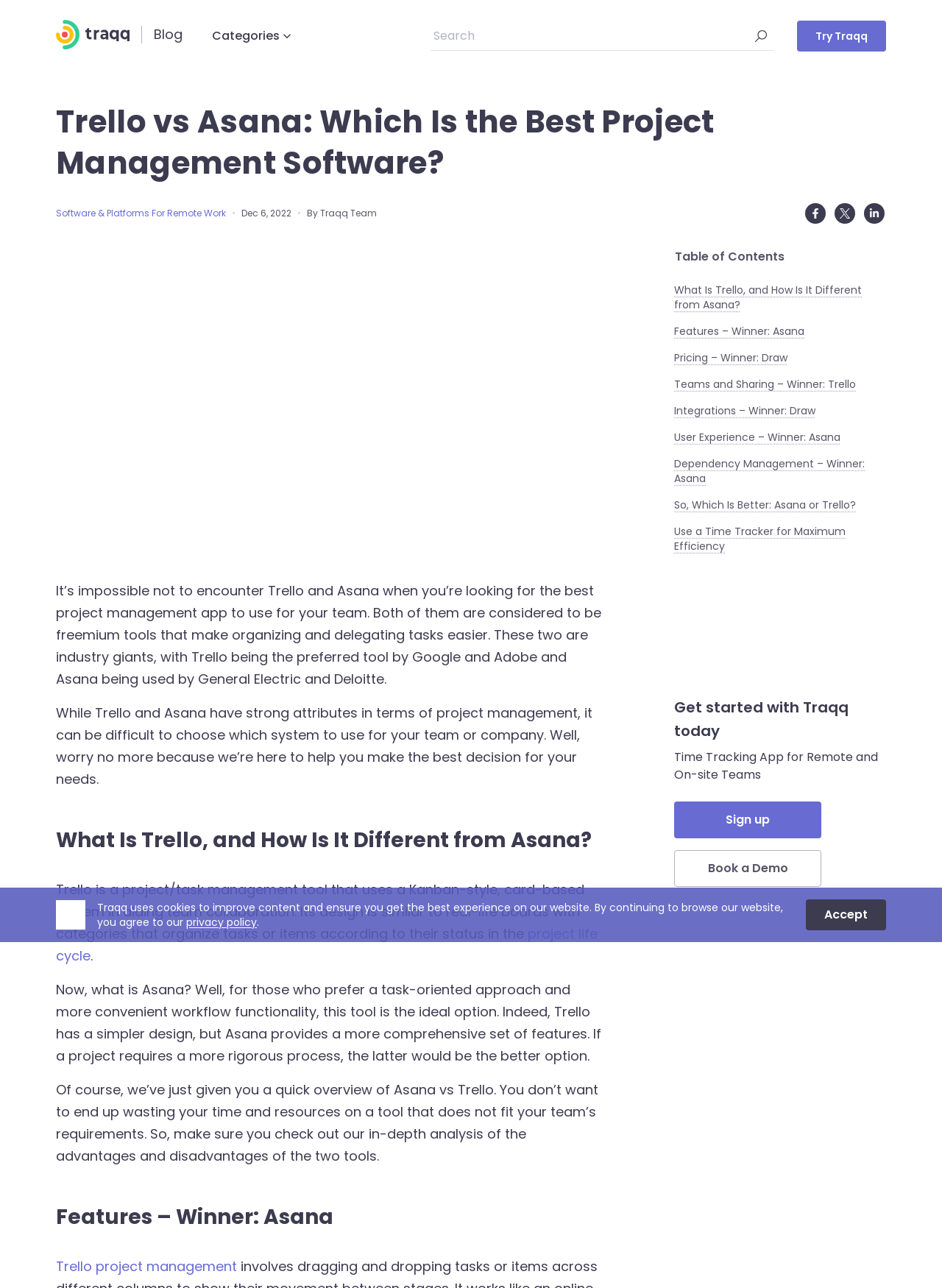Bounding box coordinates are specified in the format (top-left x, top-left y, bottom-right x, bottom-right y). All values are floating point numbers bounded between 0 and 1. Please provide the bounding box coordinate of the region this sentence describes: Features – Winner: Asana

[0.716, 0.251, 0.941, 0.263]